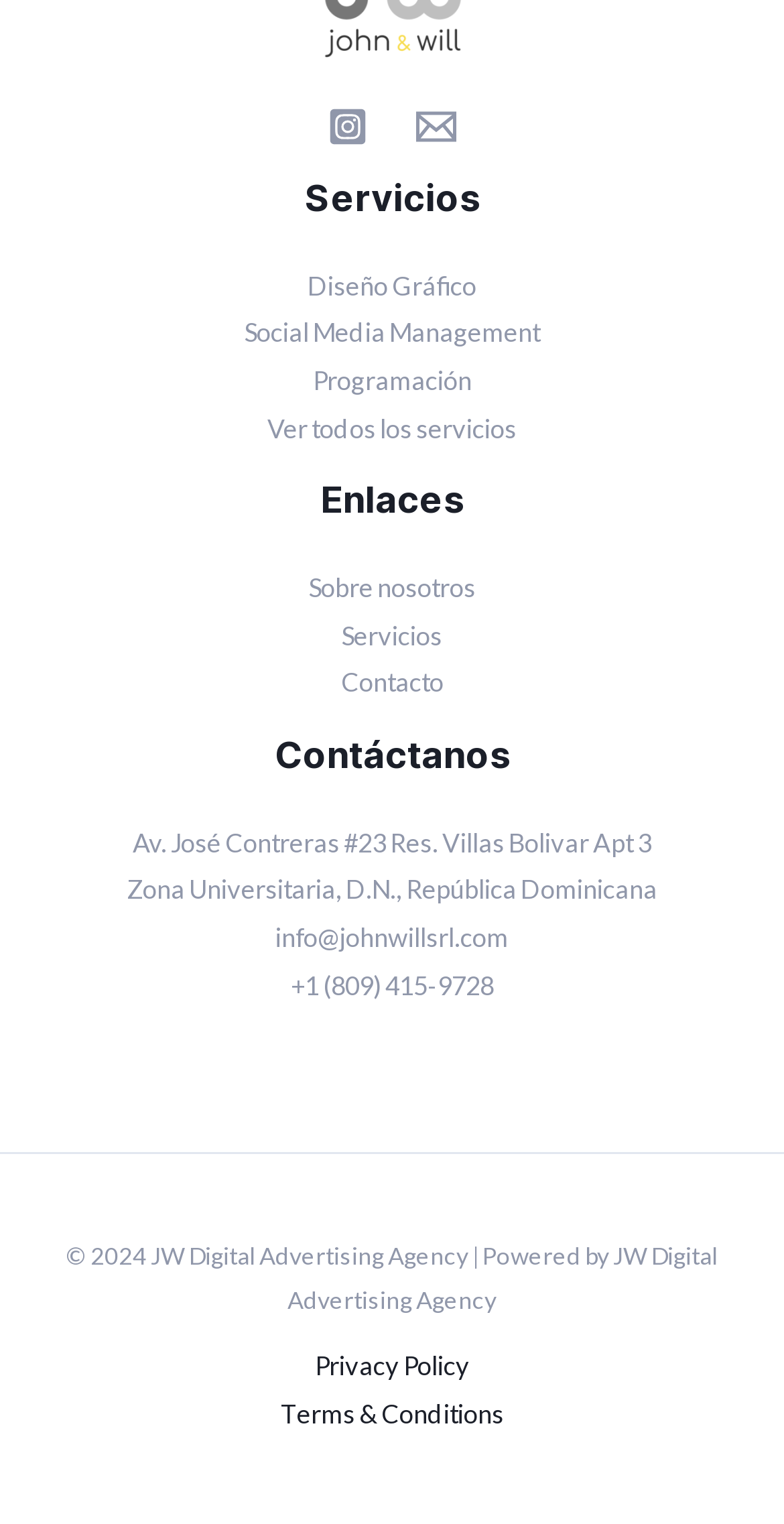Specify the bounding box coordinates for the region that must be clicked to perform the given instruction: "visit Instagram".

[0.418, 0.07, 0.469, 0.097]